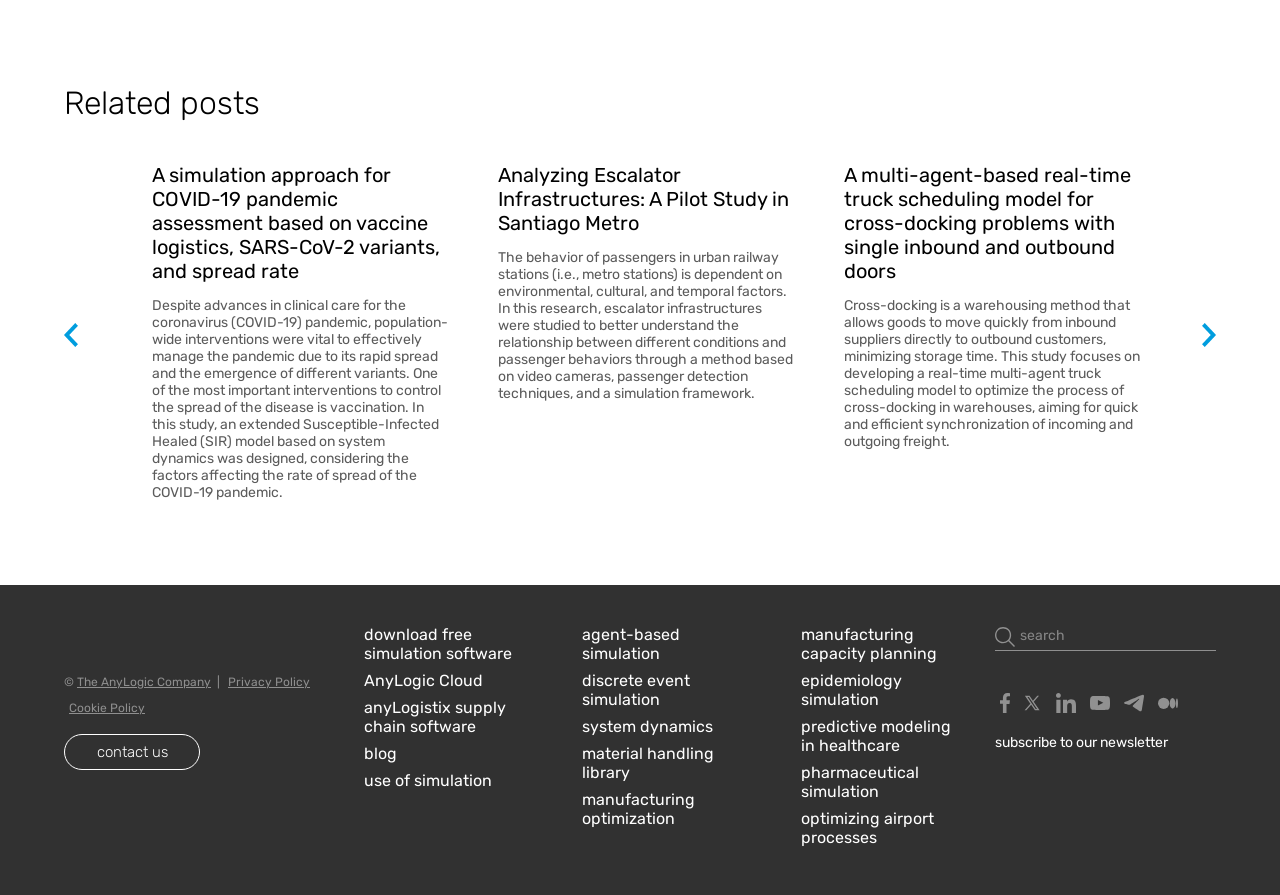Locate the bounding box coordinates of the element to click to perform the following action: 'download free simulation software'. The coordinates should be given as four float values between 0 and 1, in the form of [left, top, right, bottom].

[0.284, 0.698, 0.4, 0.74]